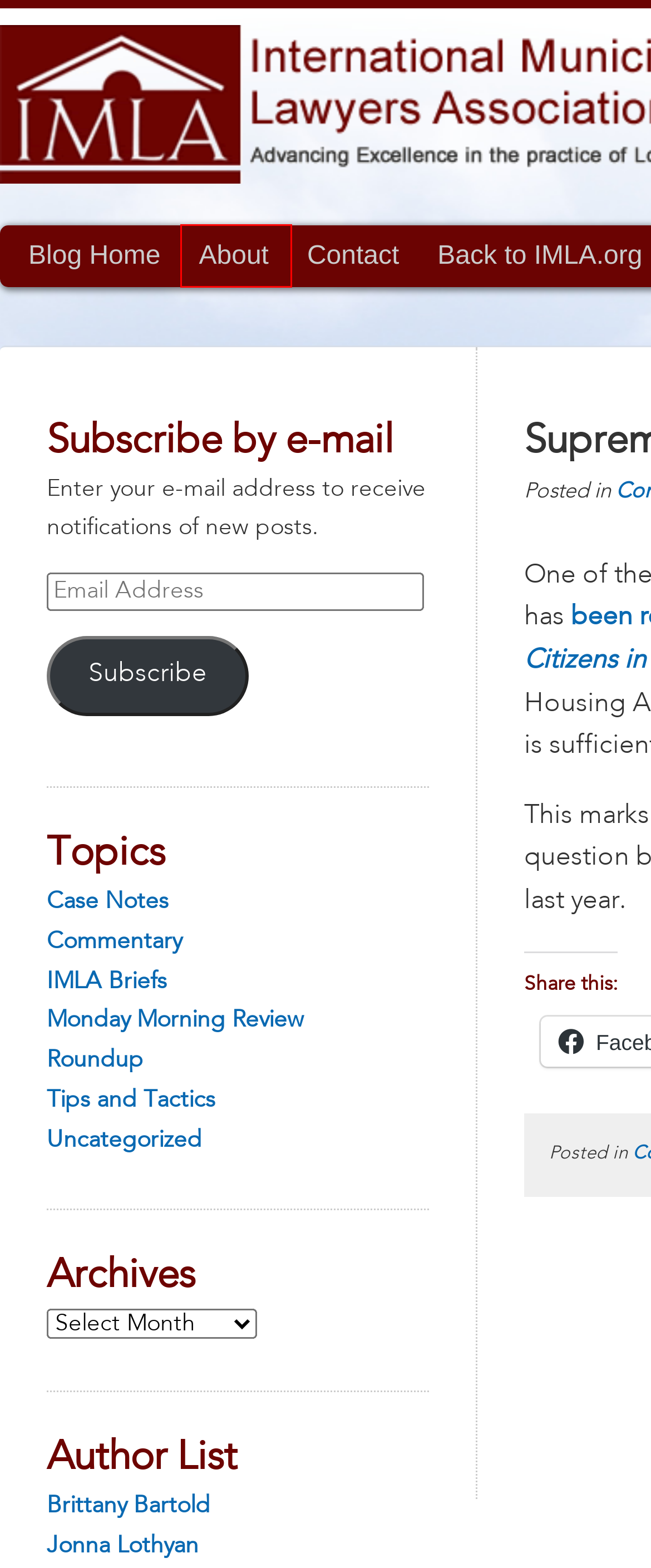Analyze the webpage screenshot with a red bounding box highlighting a UI element. Select the description that best matches the new webpage after clicking the highlighted element. Here are the options:
A. About | IMLA Appellate Practice Blog
B. Blog
C. Tips and Tactics | IMLA Appellate Practice Blog
D. Monday Morning Review | IMLA Appellate Practice Blog
E. Contact | IMLA Appellate Practice Blog
F. Case Notes | IMLA Appellate Practice Blog
G. Uncategorized | IMLA Appellate Practice Blog
H. IMLA Briefs | IMLA Appellate Practice Blog

A